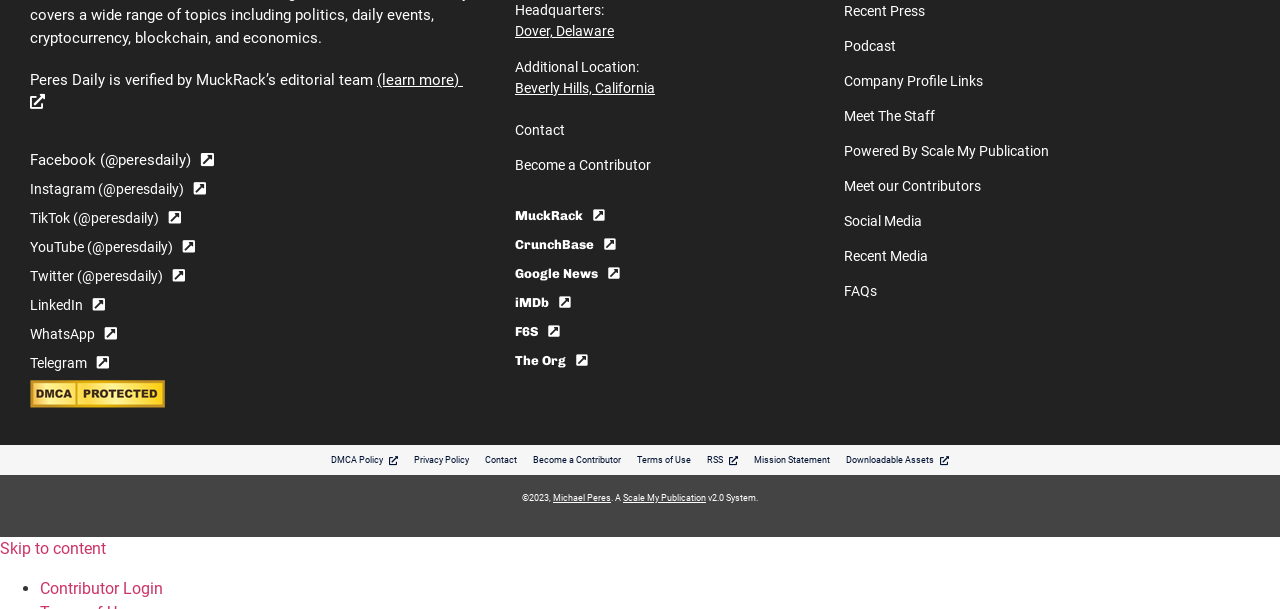What is the name of the publication?
Refer to the image and give a detailed answer to the question.

The name of the publication can be found at the top of the webpage, where it says 'Peres Daily is verified by MuckRack’s editorial team'.